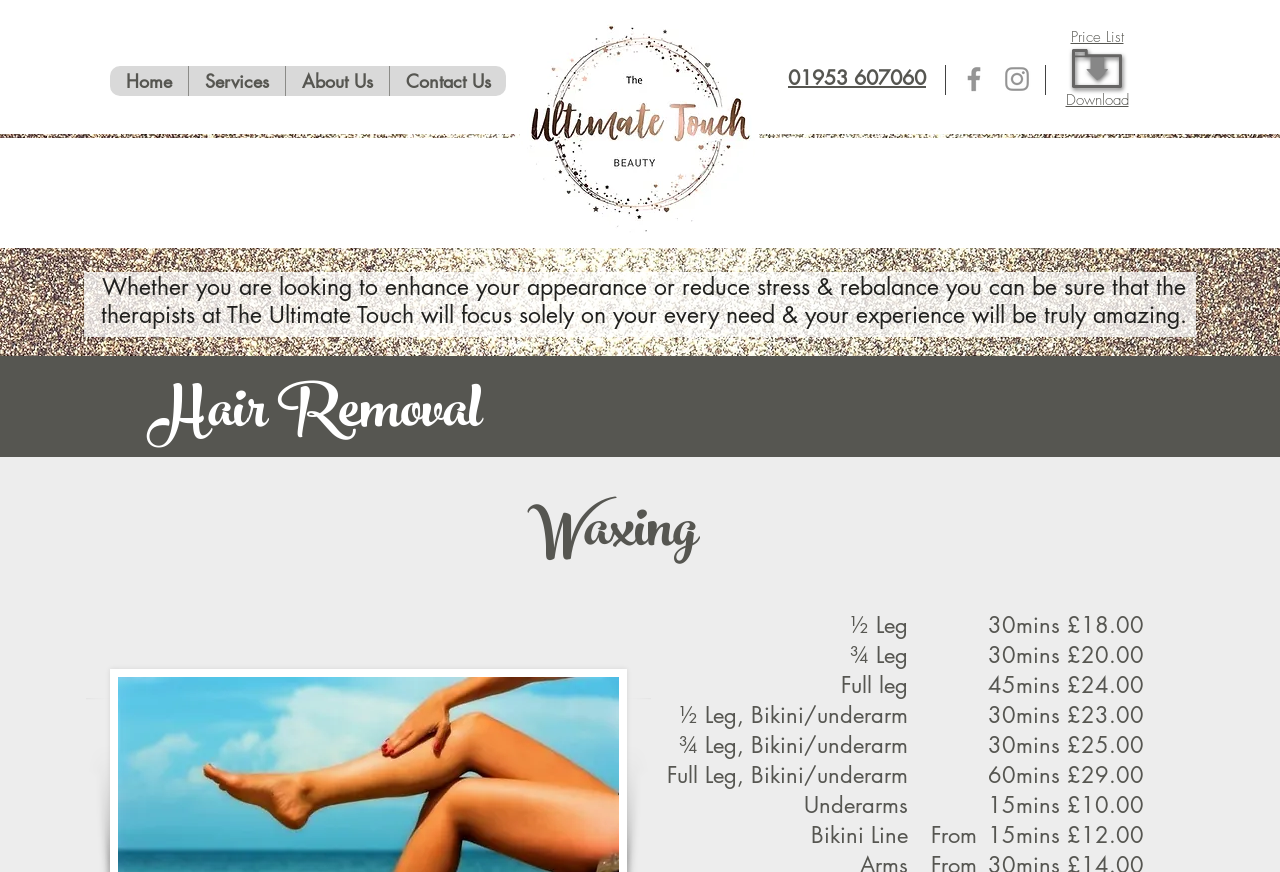What is the name of the logo at the top left corner of the webpage?
Please provide a single word or phrase as your answer based on the image.

The Ultimate Touch Logo